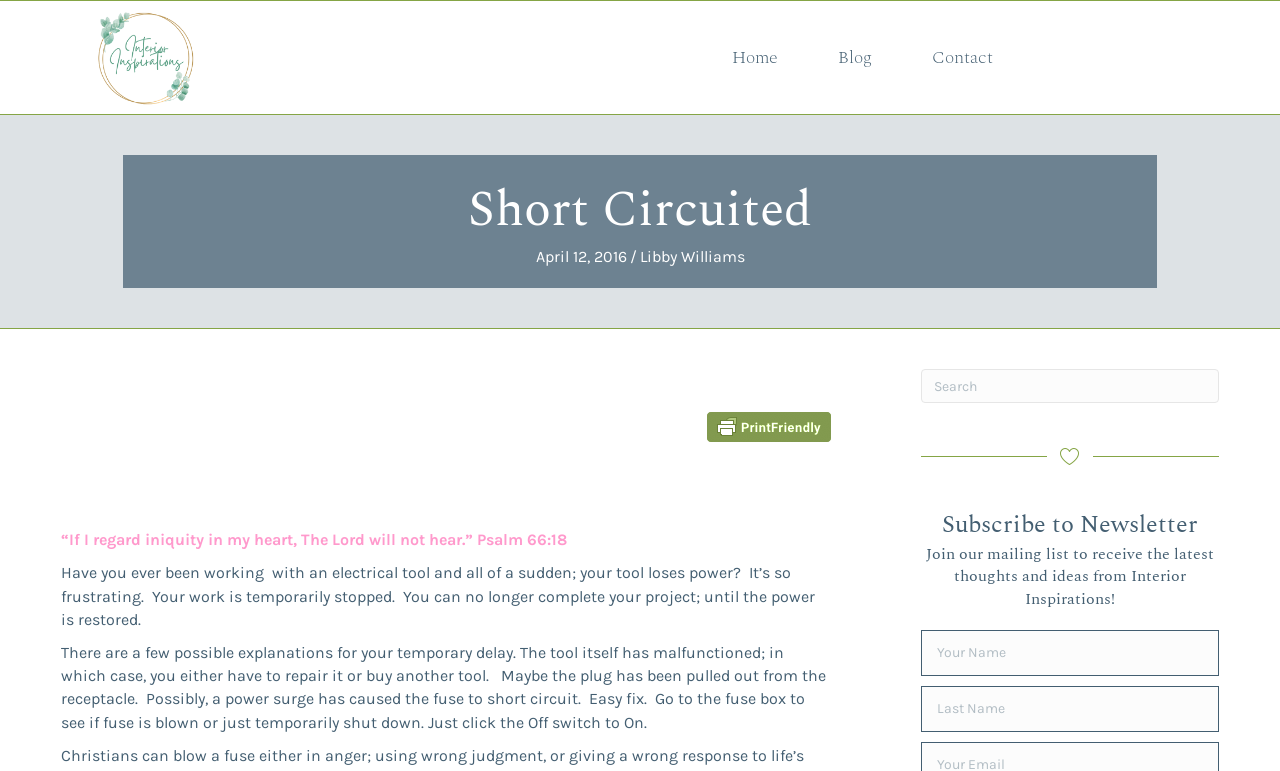Find the bounding box coordinates of the element you need to click on to perform this action: 'Subscribe to the newsletter'. The coordinates should be represented by four float values between 0 and 1, in the format [left, top, right, bottom].

[0.72, 0.66, 0.952, 0.704]